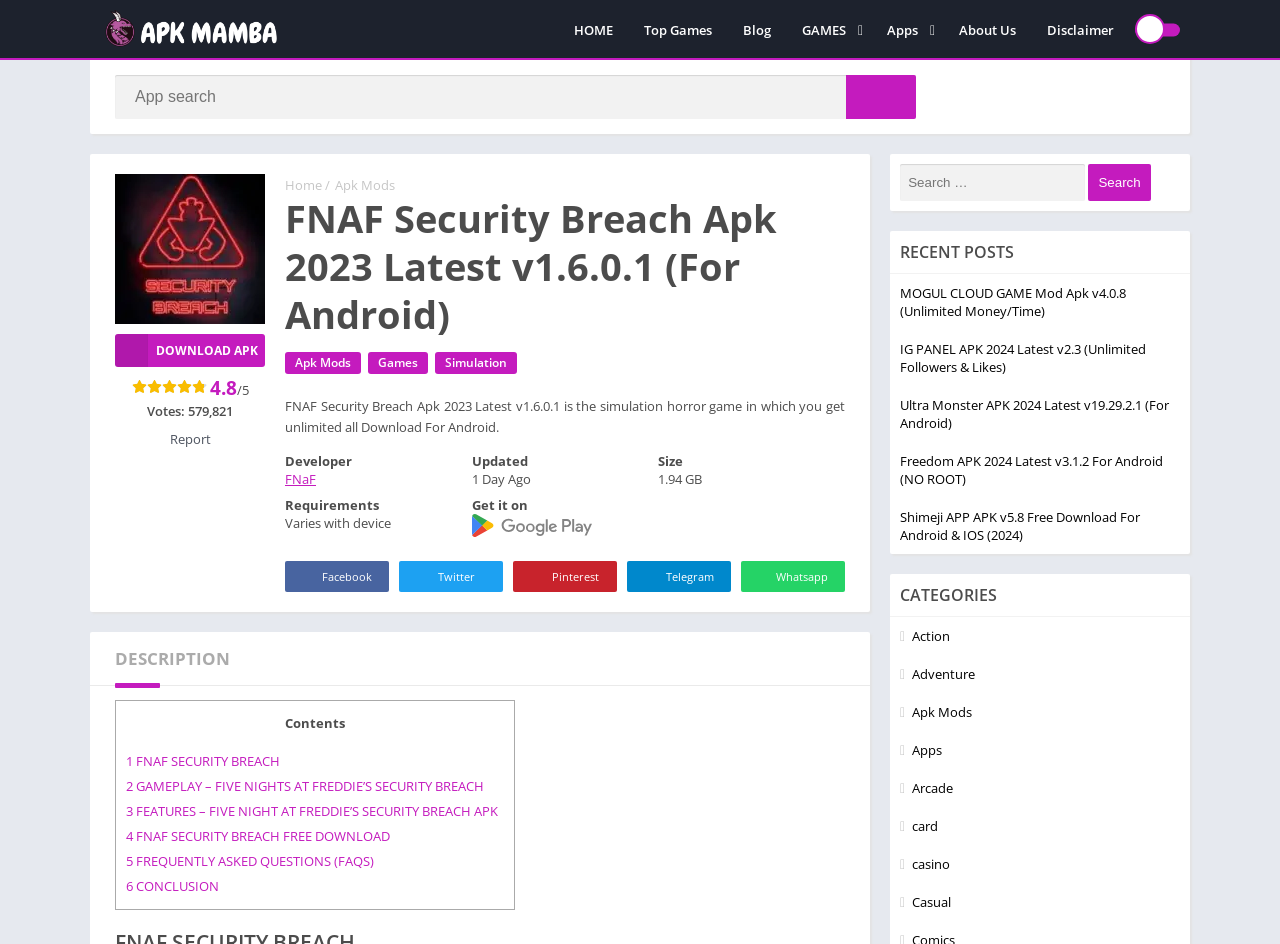Identify the bounding box coordinates for the element that needs to be clicked to fulfill this instruction: "Search for a game". Provide the coordinates in the format of four float numbers between 0 and 1: [left, top, right, bottom].

[0.09, 0.079, 0.716, 0.126]